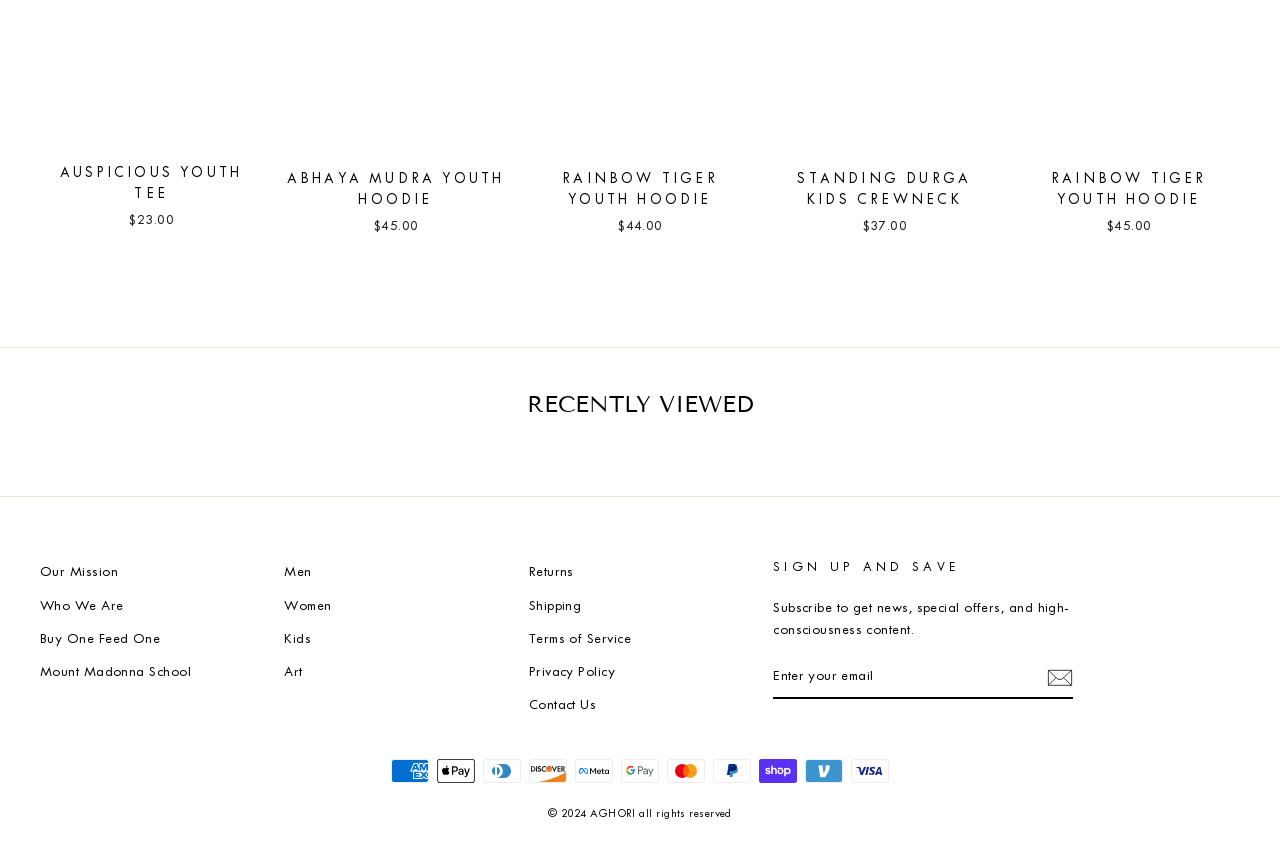What is the purpose of the textbox?
From the image, respond using a single word or phrase.

ENTER YOUR EMAIL